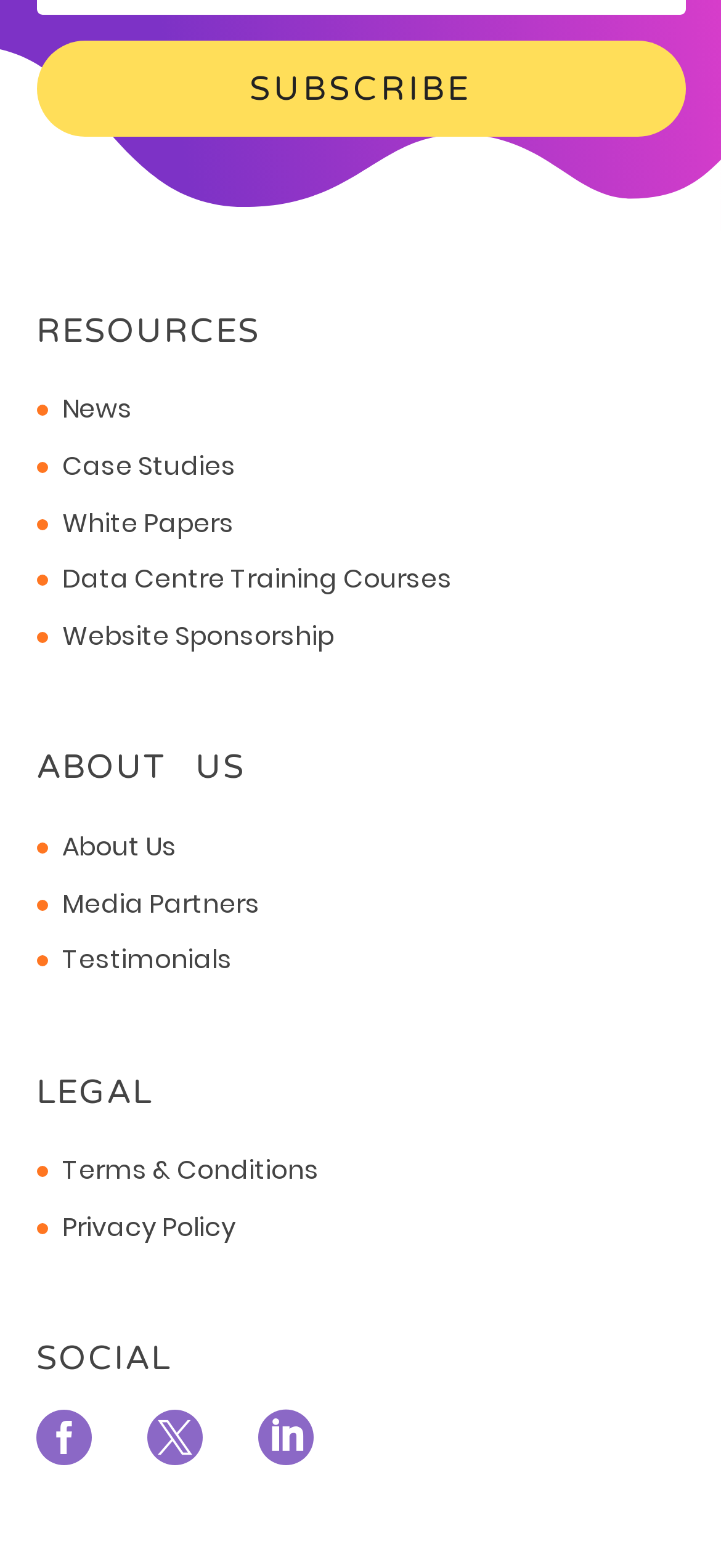Please identify the bounding box coordinates for the region that you need to click to follow this instruction: "Learn about the company".

[0.086, 0.528, 0.245, 0.551]